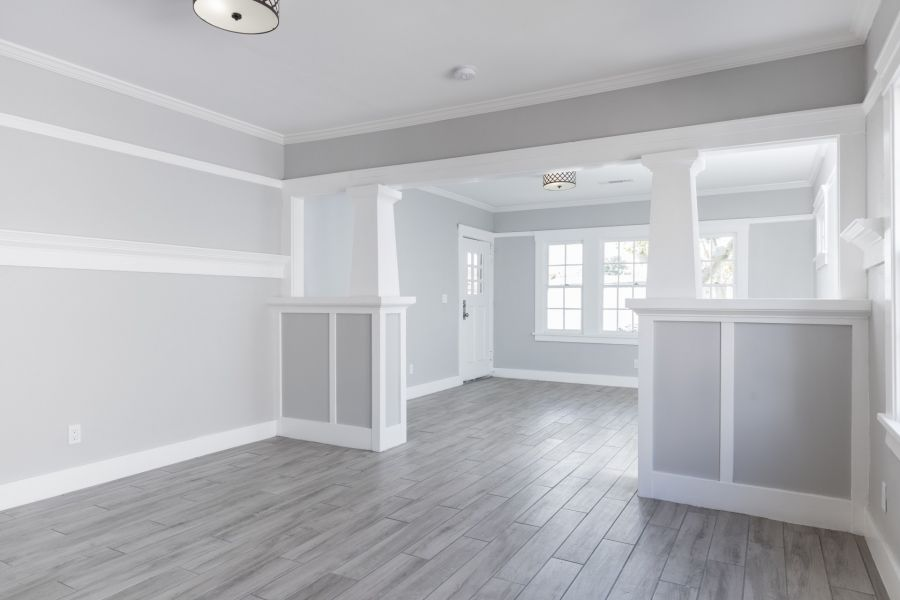What is the purpose of the columns? Based on the screenshot, please respond with a single word or phrase.

Add character and depth